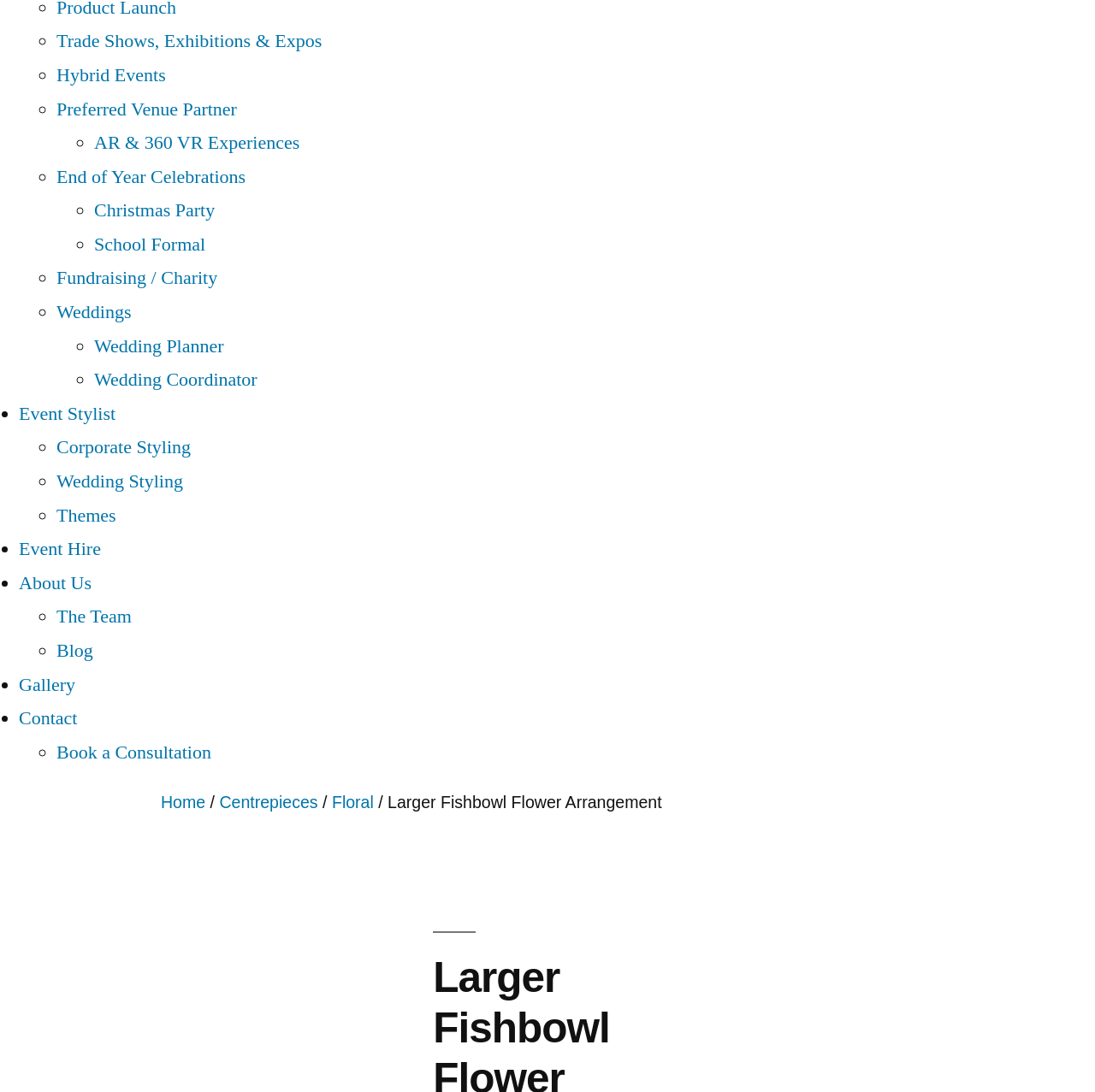Identify the bounding box coordinates for the UI element described as: "Preferred Venue Partner".

[0.052, 0.09, 0.216, 0.109]